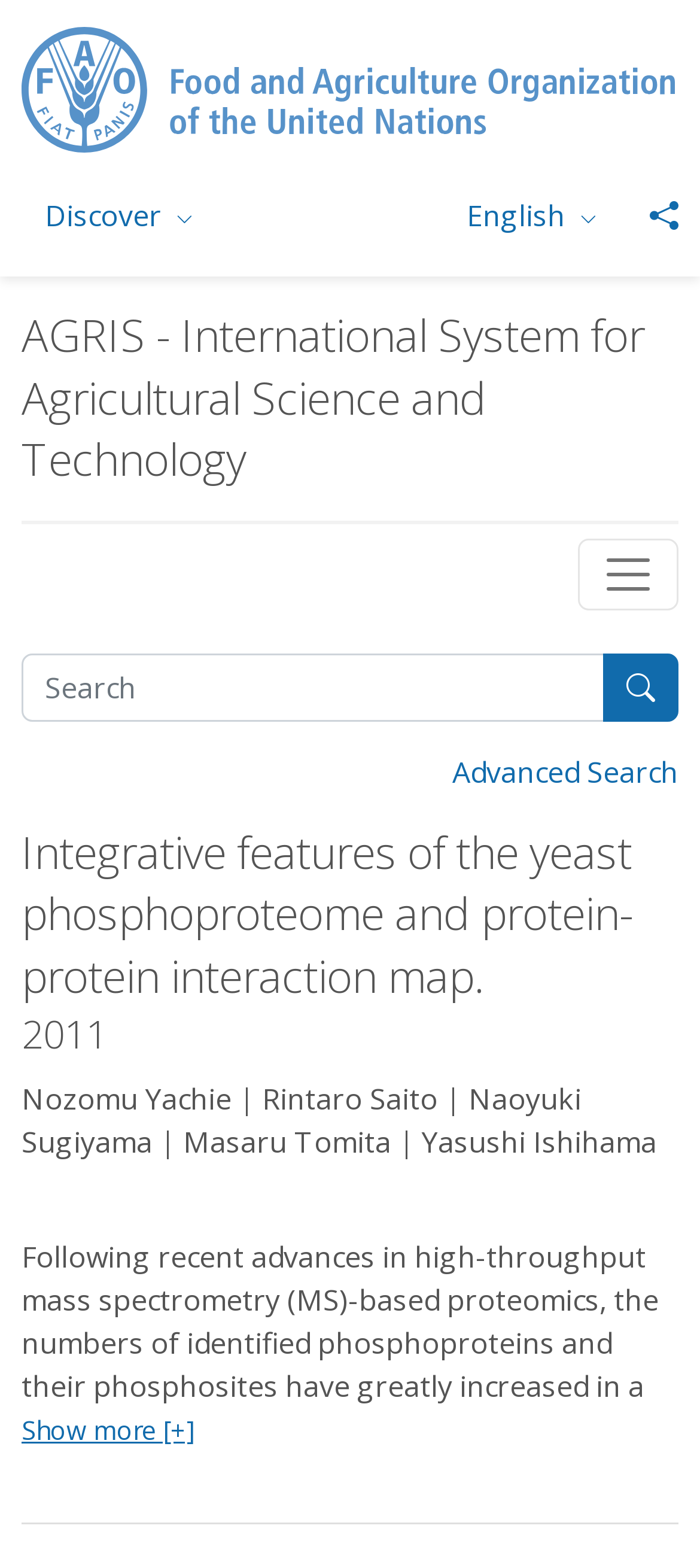Specify the bounding box coordinates of the area that needs to be clicked to achieve the following instruction: "Change language".

[0.633, 0.116, 0.887, 0.159]